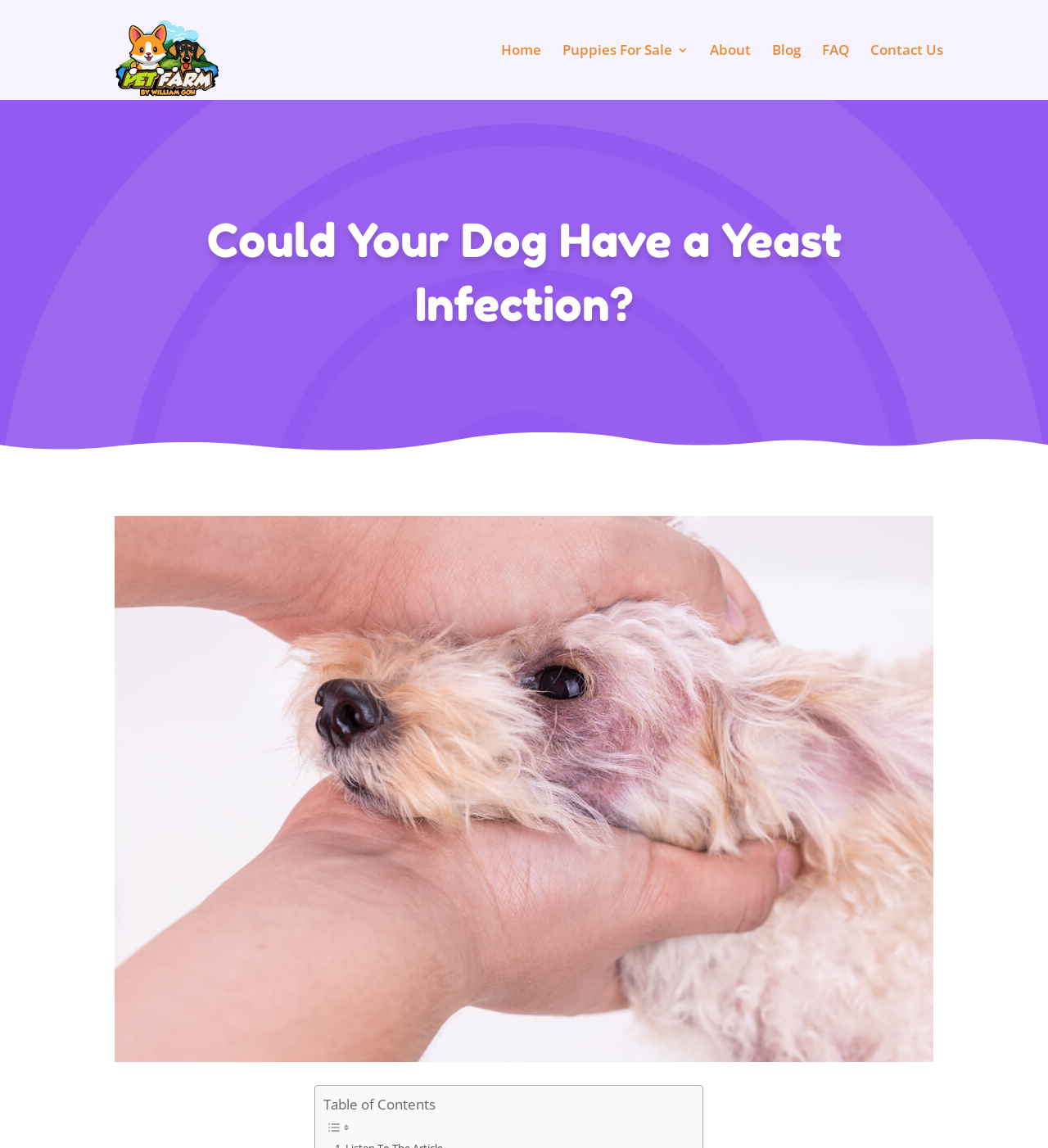What is the topic of the main content?
Can you provide a detailed and comprehensive answer to the question?

I inferred the topic of the main content by looking at the heading 'Could Your Dog Have a Yeast Infection?' and the image of a dog, which suggests that the webpage is discussing yeast infections in dogs.